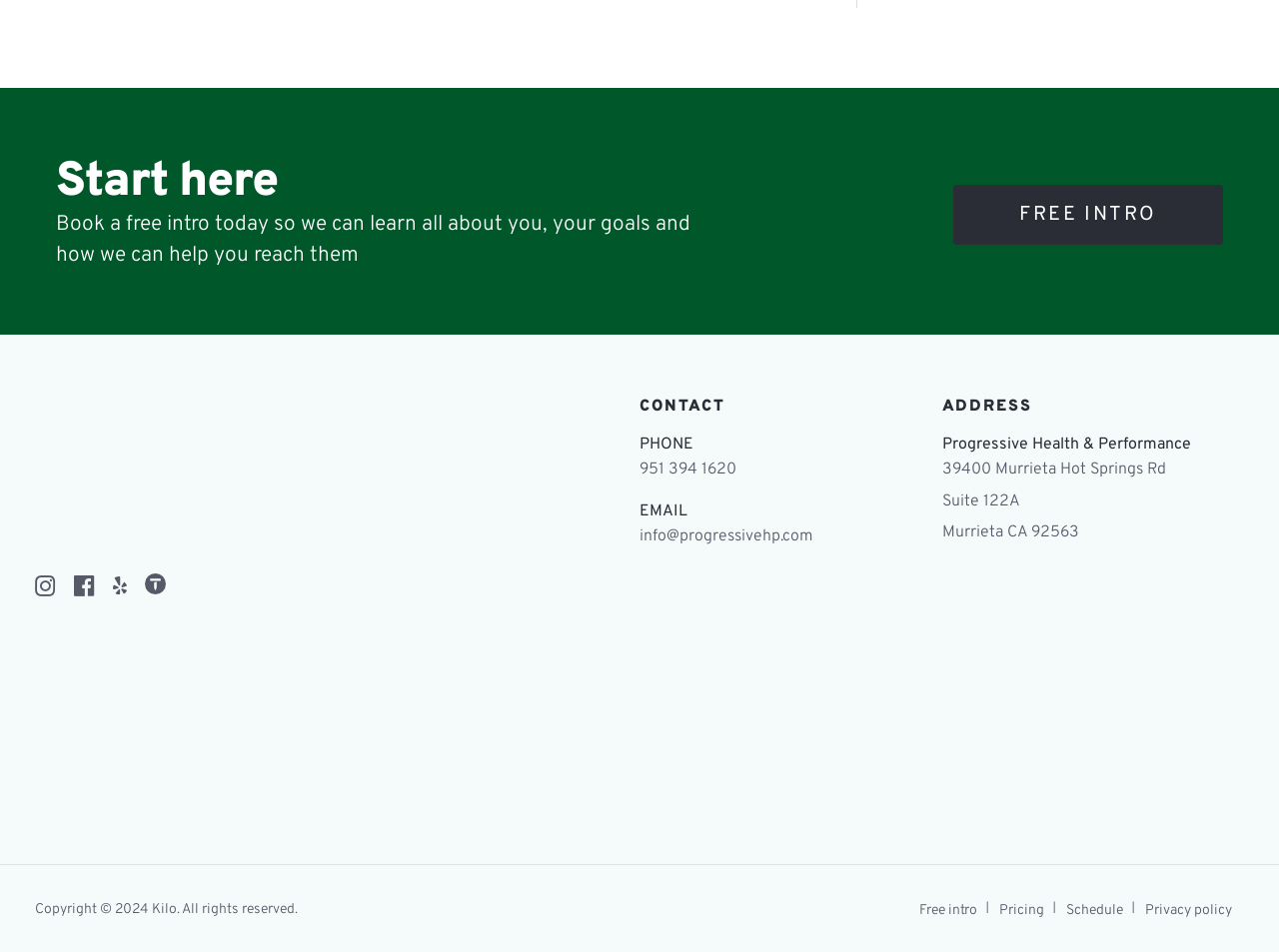Identify the bounding box coordinates of the clickable region necessary to fulfill the following instruction: "Check the privacy policy". The bounding box coordinates should be four float numbers between 0 and 1, i.e., [left, top, right, bottom].

[0.888, 0.94, 0.973, 0.973]